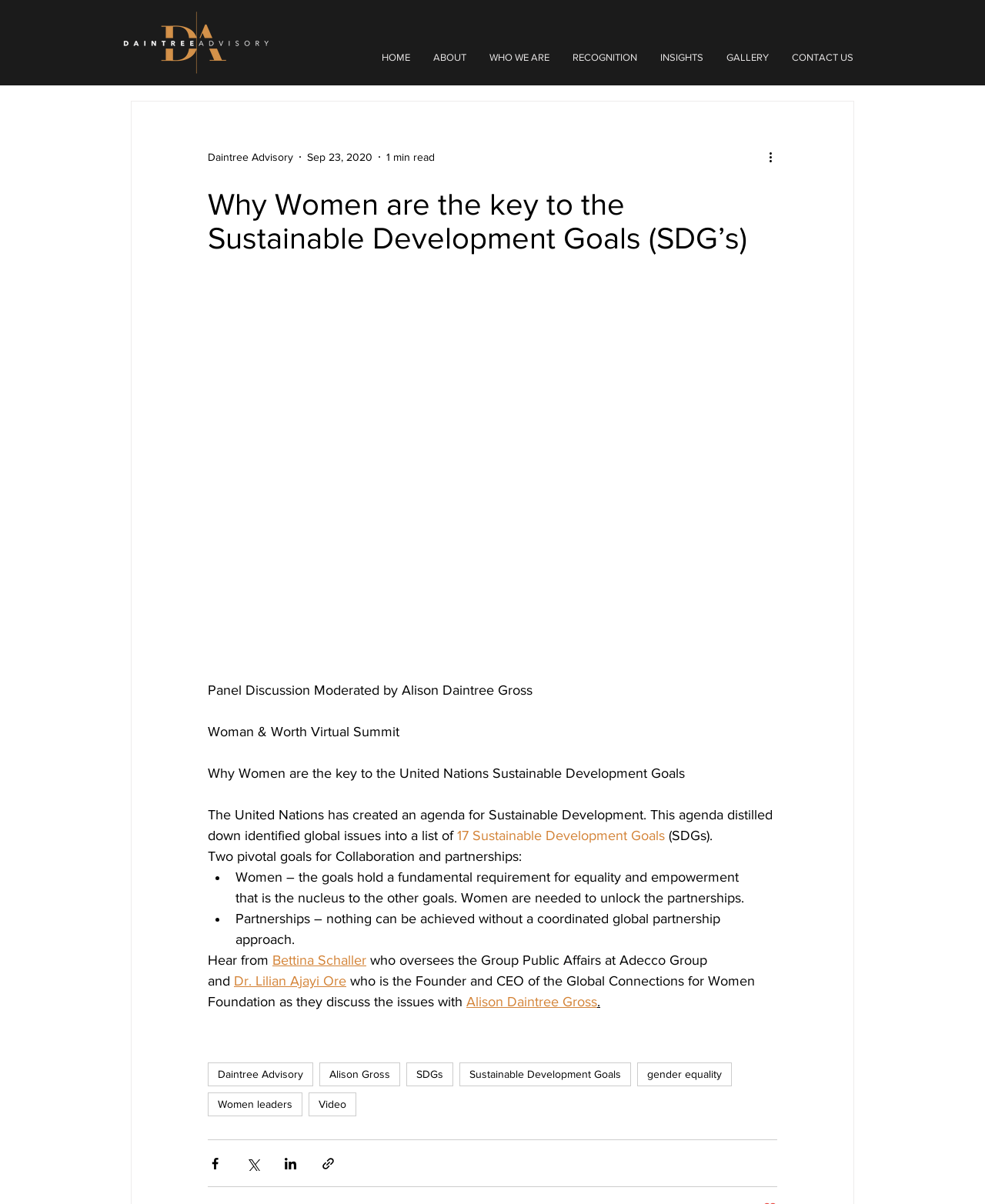Please find the bounding box coordinates of the element that you should click to achieve the following instruction: "Learn more about Daintree Advisory". The coordinates should be presented as four float numbers between 0 and 1: [left, top, right, bottom].

[0.117, 0.002, 0.281, 0.069]